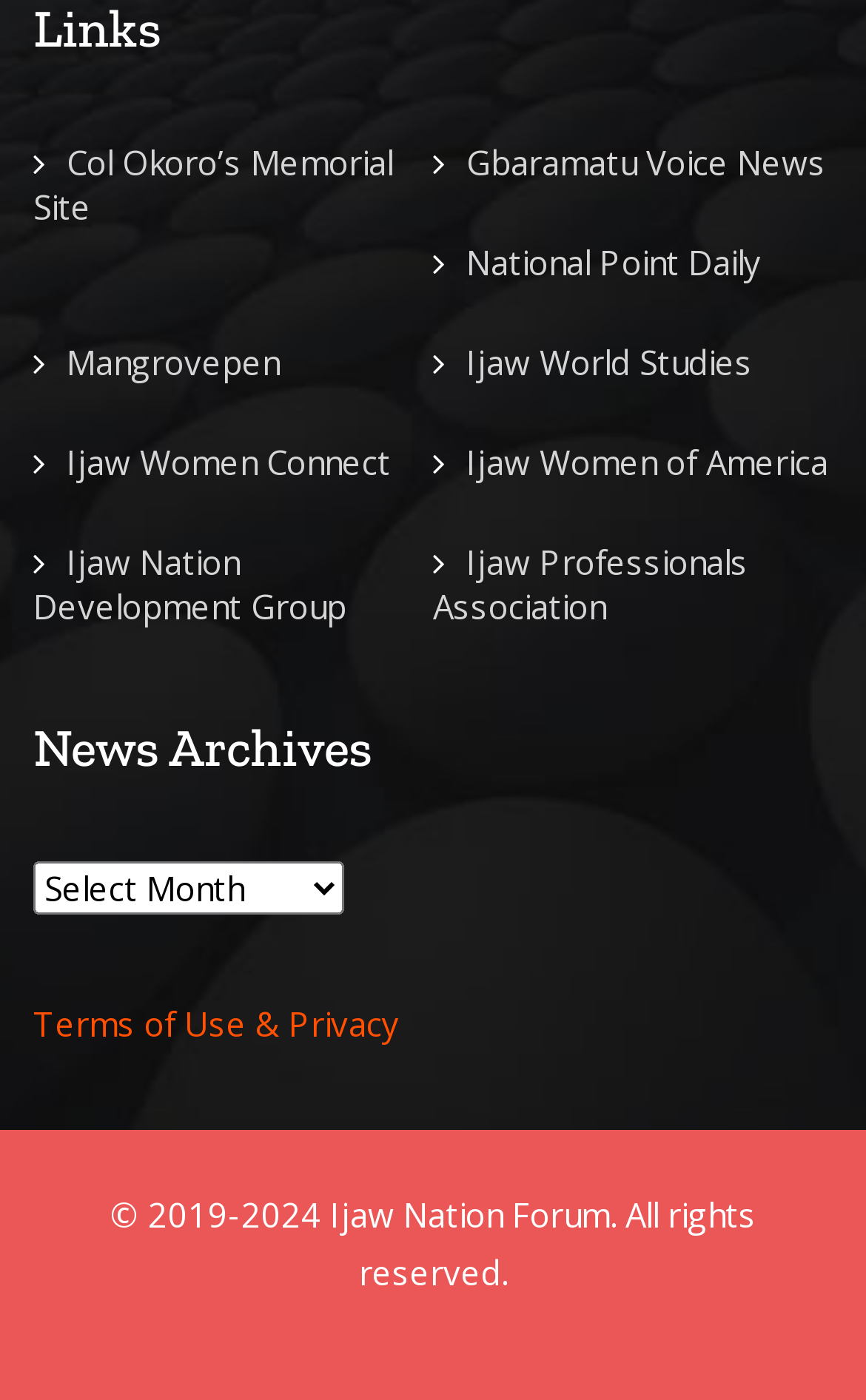What is the name of the memorial site? Please answer the question using a single word or phrase based on the image.

Col Okoro’s Memorial Site